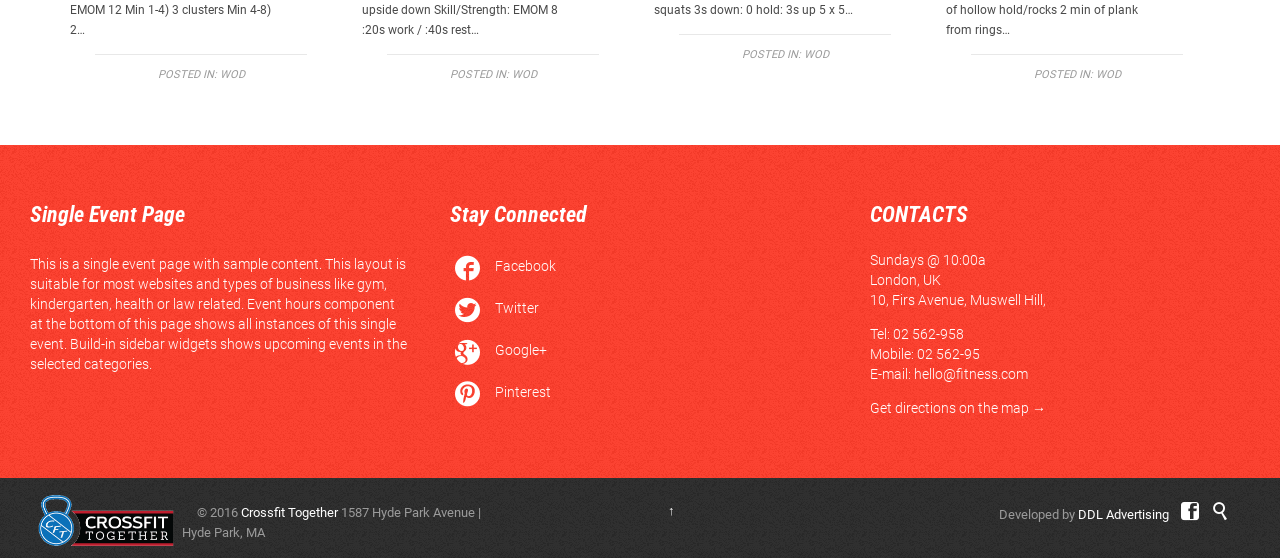Please give a succinct answer to the question in one word or phrase:
What social media platform is represented by the icon ''?

Facebook